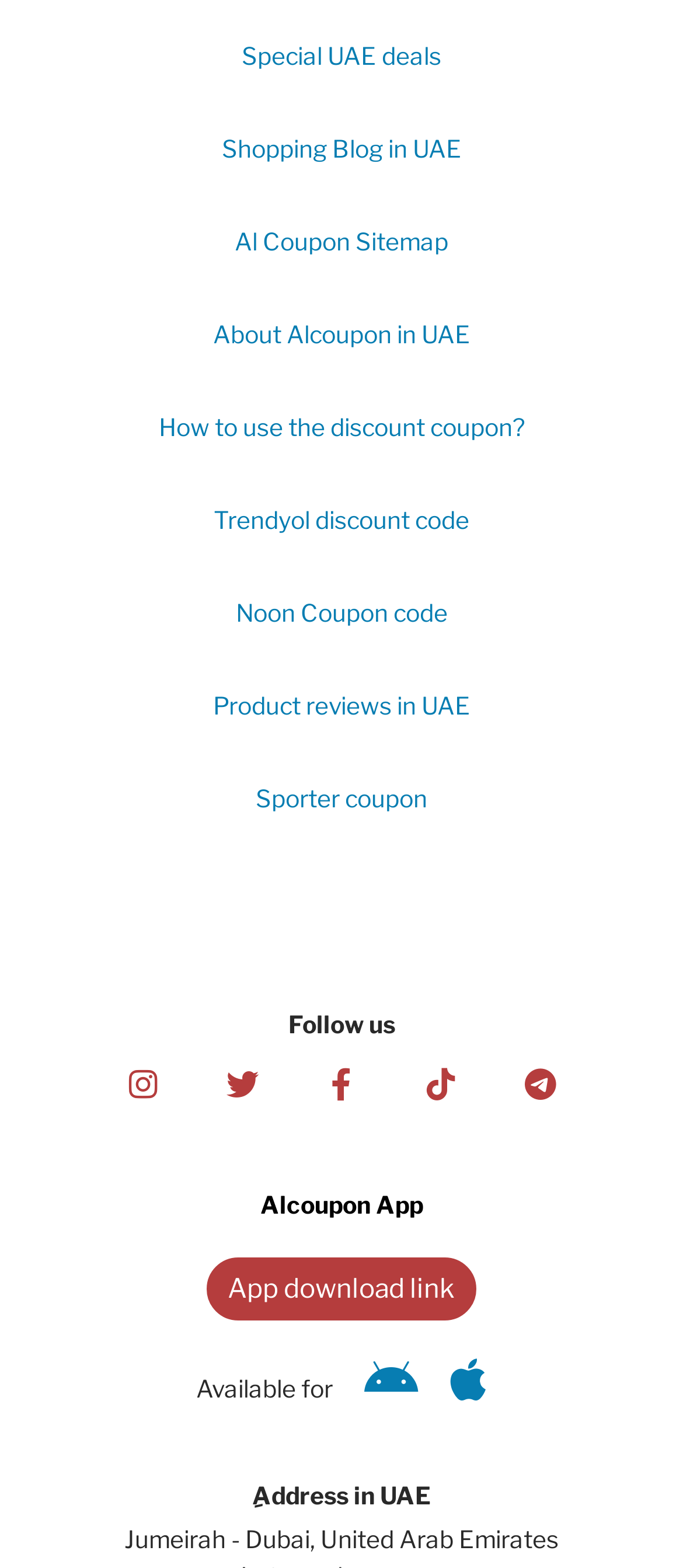Please find the bounding box coordinates of the element's region to be clicked to carry out this instruction: "Download Alcoupon App".

[0.381, 0.759, 0.619, 0.777]